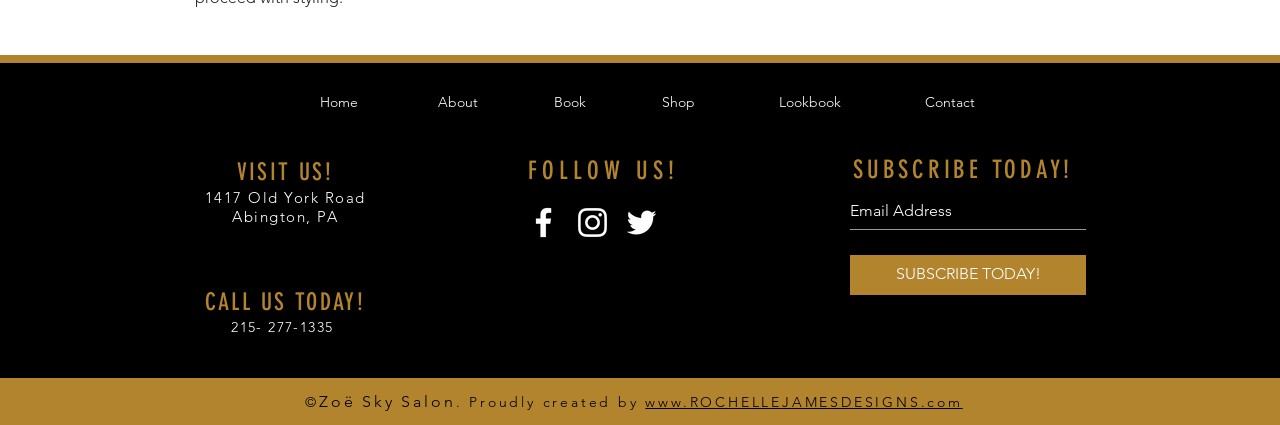Use one word or a short phrase to answer the question provided: 
What can be done in the 'Slideshow' region?

Subscribe today